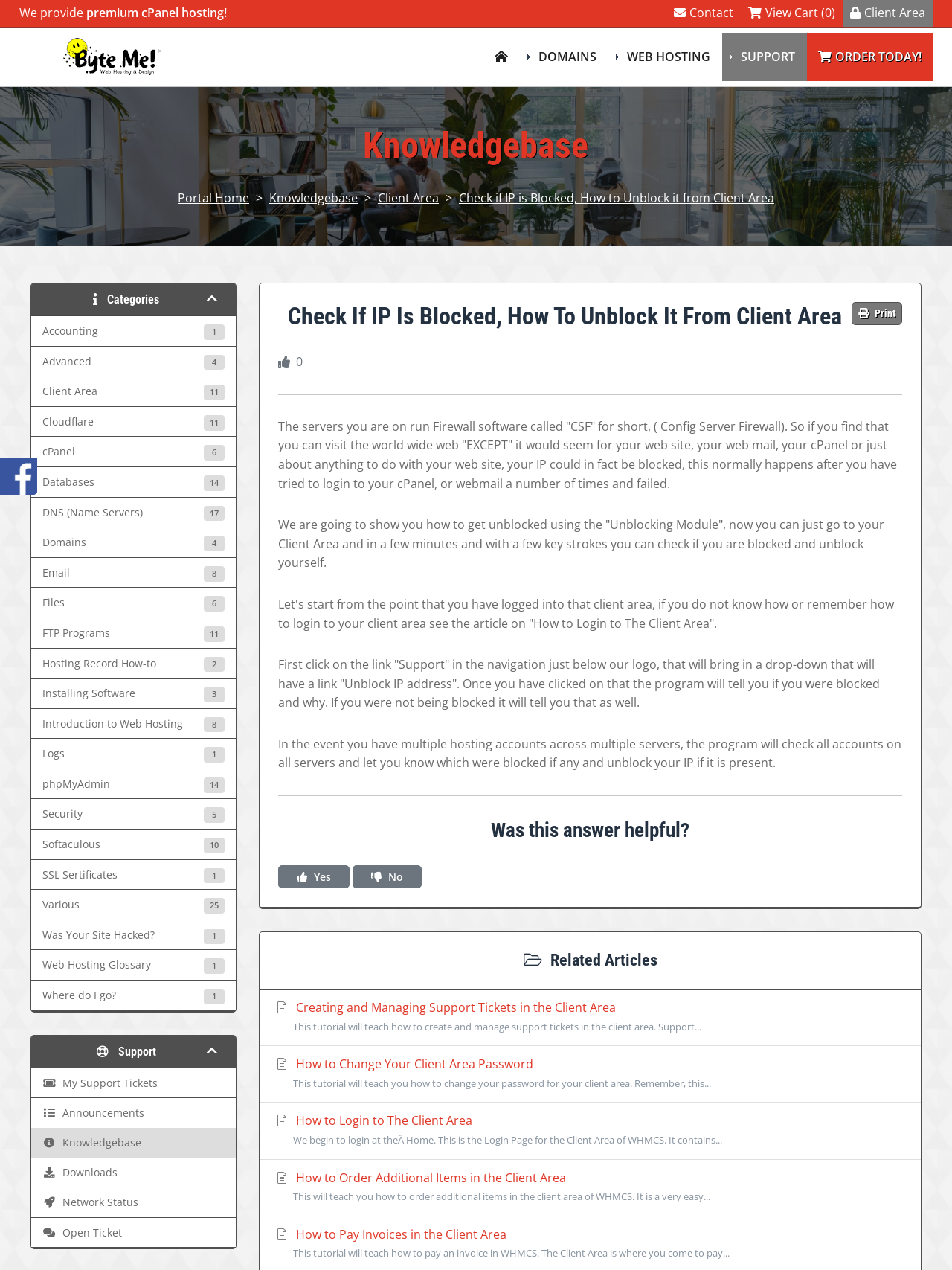Describe the webpage meticulously, covering all significant aspects.

This webpage is about Byte Me! Web Hosting and Design's Knowledgebase, specifically focusing on checking if an IP is blocked and how to unblock it from the Client Area. 

At the top of the page, there is a logo and a navigation menu with links to various sections, including DOMAINS, WEB HOSTING, SUPPORT, and ORDER TODAY!. Below the navigation menu, there is a heading that reads "Knowledgebase" and a breadcrumb trail showing the current location within the website.

On the left side of the page, there is a categories section with a list of links to different topics, including Accounting, Advanced, Client Area, Cloudflare, and many others. Each category has a number in parentheses indicating the number of articles within that category.

The main content of the page is an article that explains how to check if an IP is blocked and how to unblock it from the Client Area. The article is divided into sections, with a heading that reads "Check If IP Is Blocked, How To Unblock It From Client Area" followed by a print link. Below the heading, there is a separator line, and then the article content, which is a block of text that explains the concept of CSF (Config Server Firewall) and how it may block an IP address if there are multiple failed login attempts to cPanel or webmail.

At the bottom of the page, there is a support section with links to various support resources, including My Support Tickets, Announcements, Knowledgebase, Downloads, Network Status, and Open Ticket.